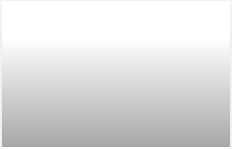Answer the question with a single word or phrase: 
What is the image titled?

Children from Kinyo